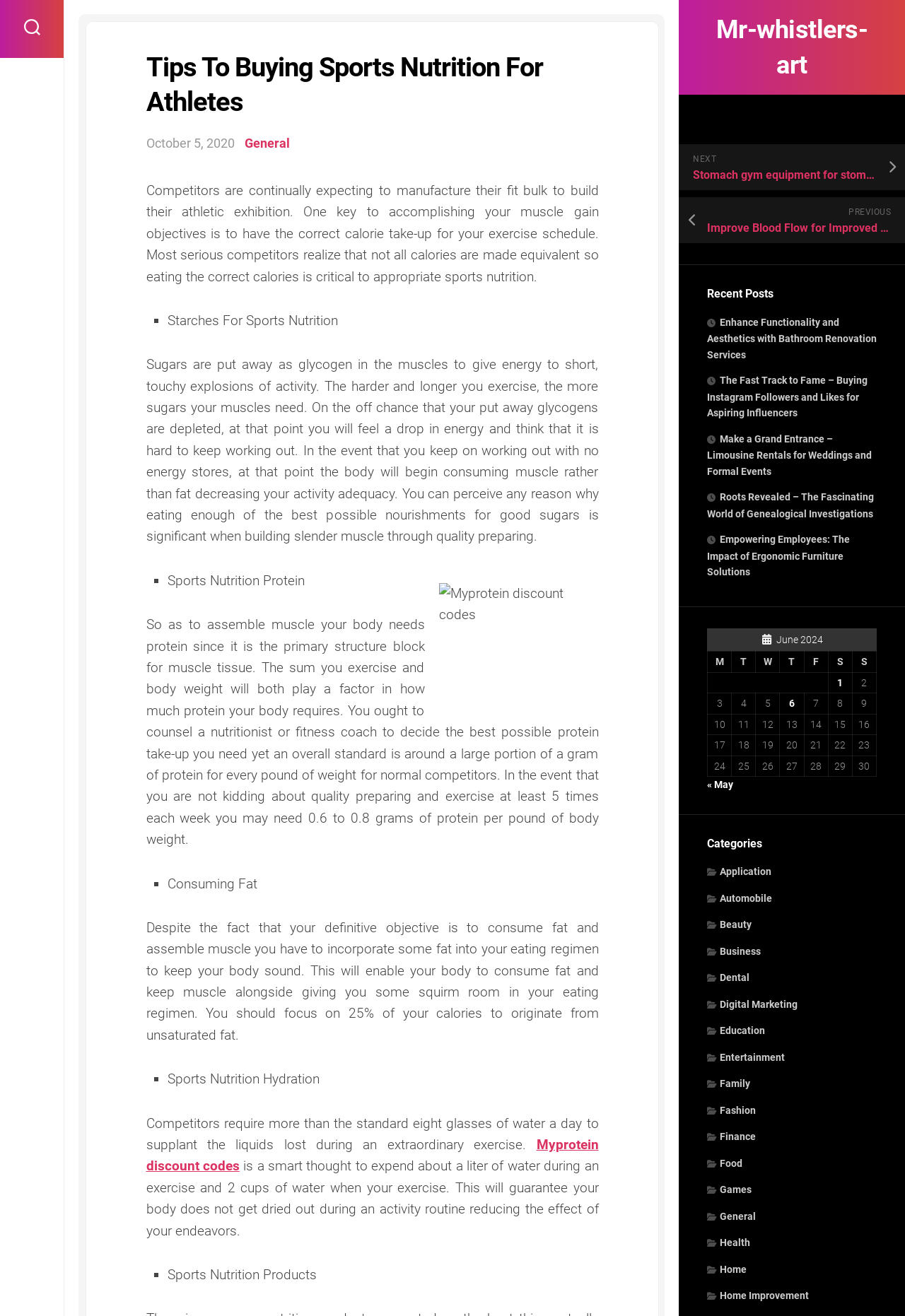What categories are available for browsing on the webpage? Analyze the screenshot and reply with just one word or a short phrase.

Multiple categories